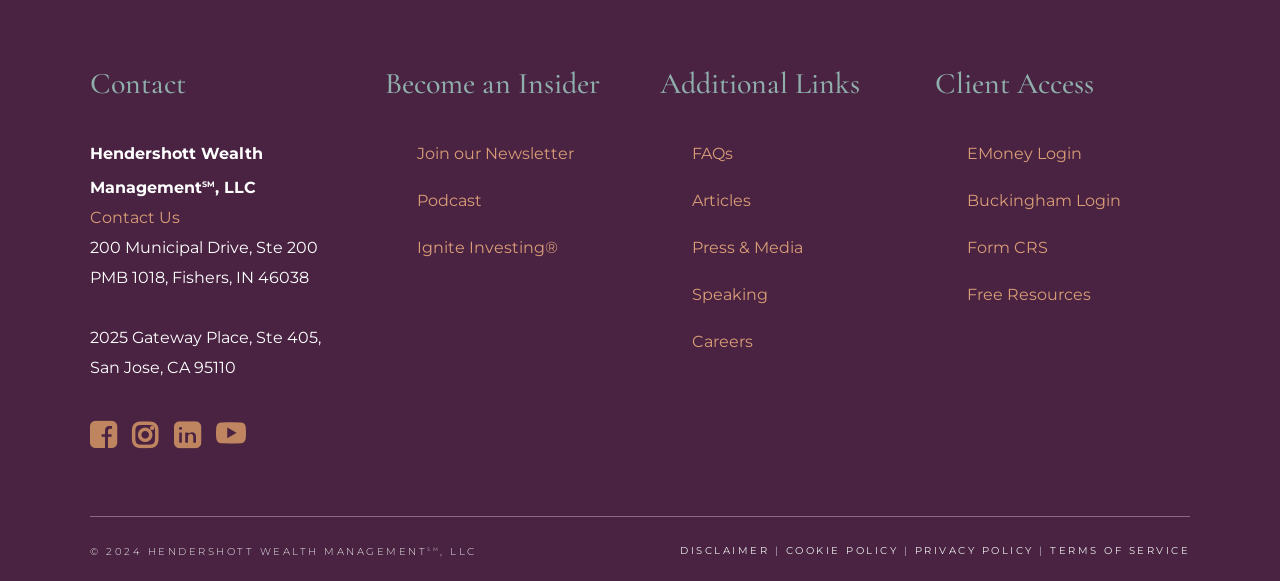Determine the bounding box coordinates for the region that must be clicked to execute the following instruction: "Join our Newsletter".

[0.326, 0.239, 0.492, 0.291]